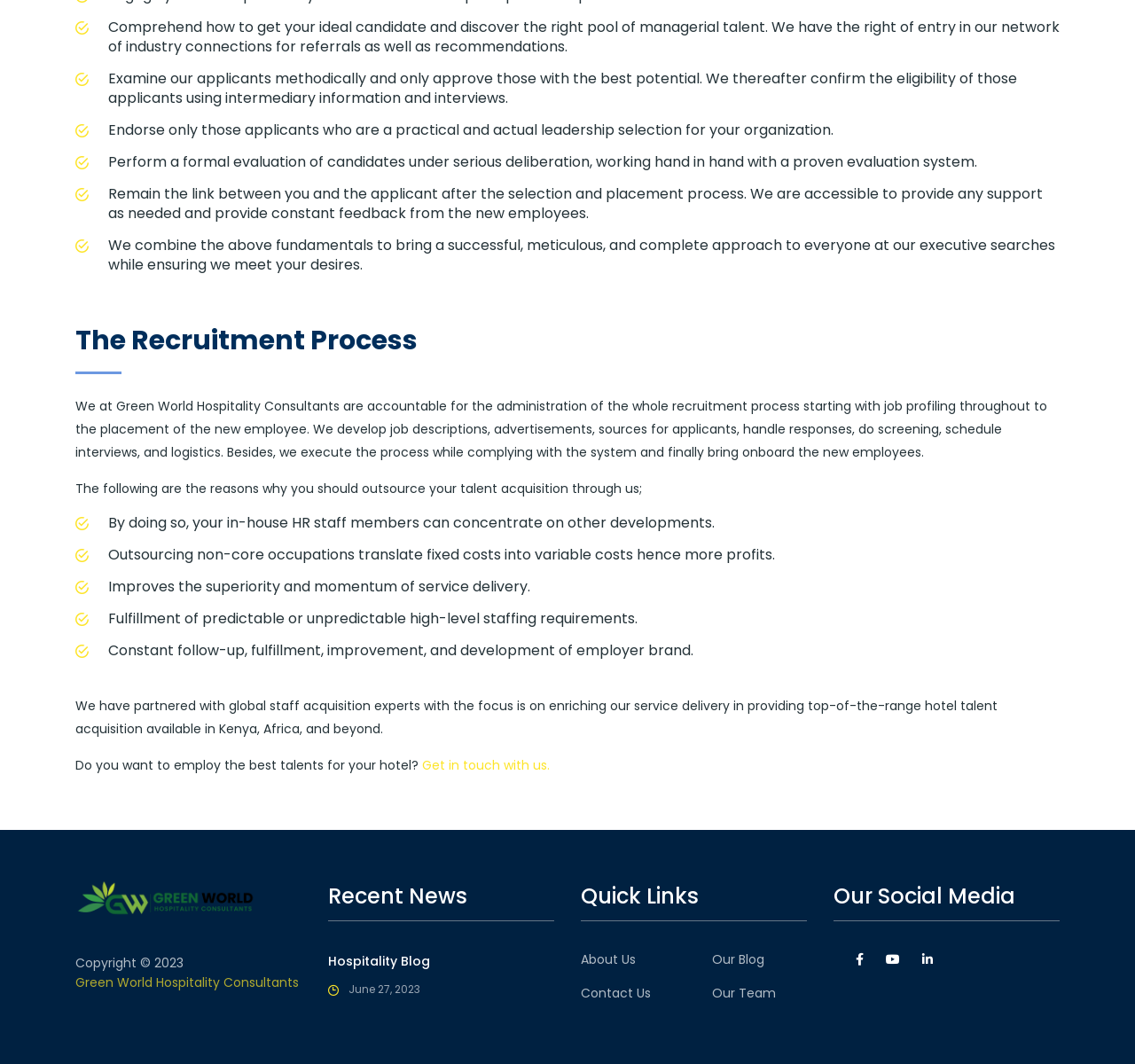Please answer the following question using a single word or phrase: What is the scope of Green World Hospitality Consultants' services?

Global, with focus on Kenya and Africa